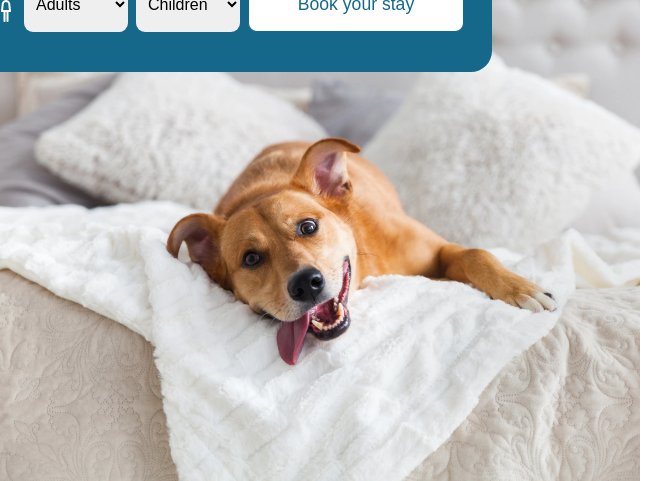Provide a thorough description of what you see in the image.

The image features a playful dog lounging comfortably on a plush, softly textured bed. The canine has a cheerful expression, showcasing its tongue and bright eyes, suggesting a friendly and relaxed demeanor. Surrounding the dog are fluffy decorative pillows, adding to the cozy ambiance of the bedding. Above the bed, there are elements of a booking interface, hinting at the pet-friendly accommodations available at the hotel. This highlights the establishment's welcoming attitude towards furry guests, with specific mention to pet policies, ensuring a comfortable stay for both guests and their pets. The overall scene conveys warmth and hospitality, making it clear that the hotel is a great choice for travelers accompanied by their four-legged companions.